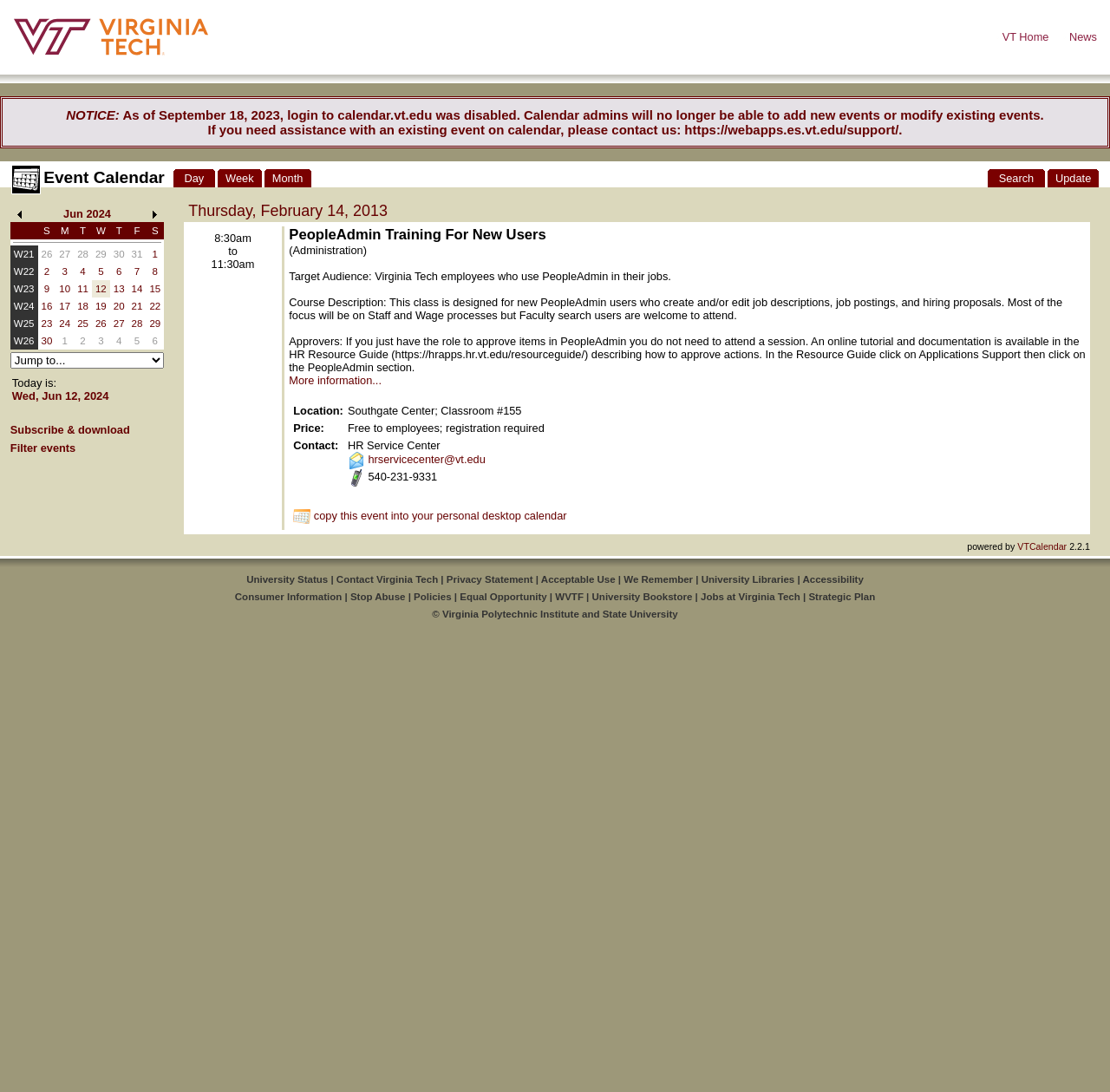Can you find the bounding box coordinates for the element that needs to be clicked to execute this instruction: "Go to VT Home"? The coordinates should be given as four float numbers between 0 and 1, i.e., [left, top, right, bottom].

[0.887, 0.028, 0.945, 0.04]